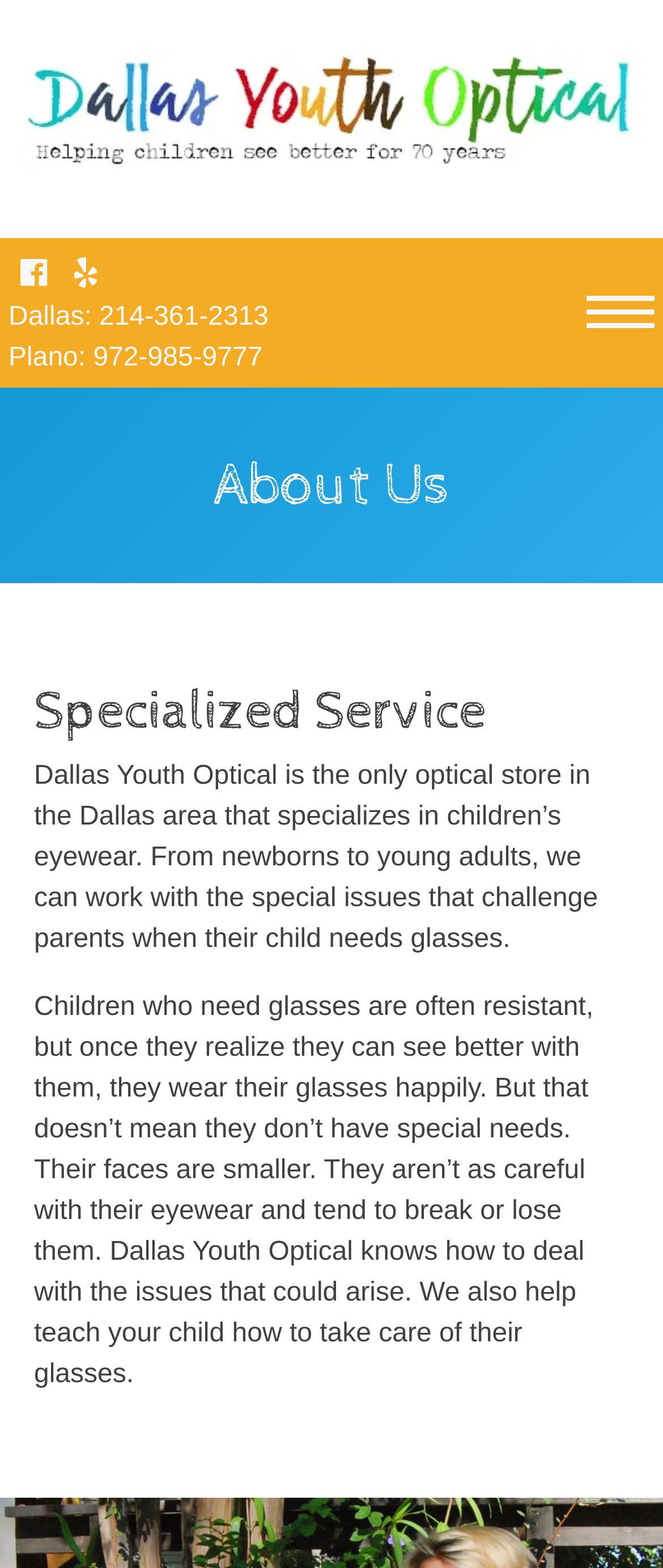What is the age range of children that Dallas Youth Optical works with?
Refer to the screenshot and respond with a concise word or phrase.

newborns to young adults